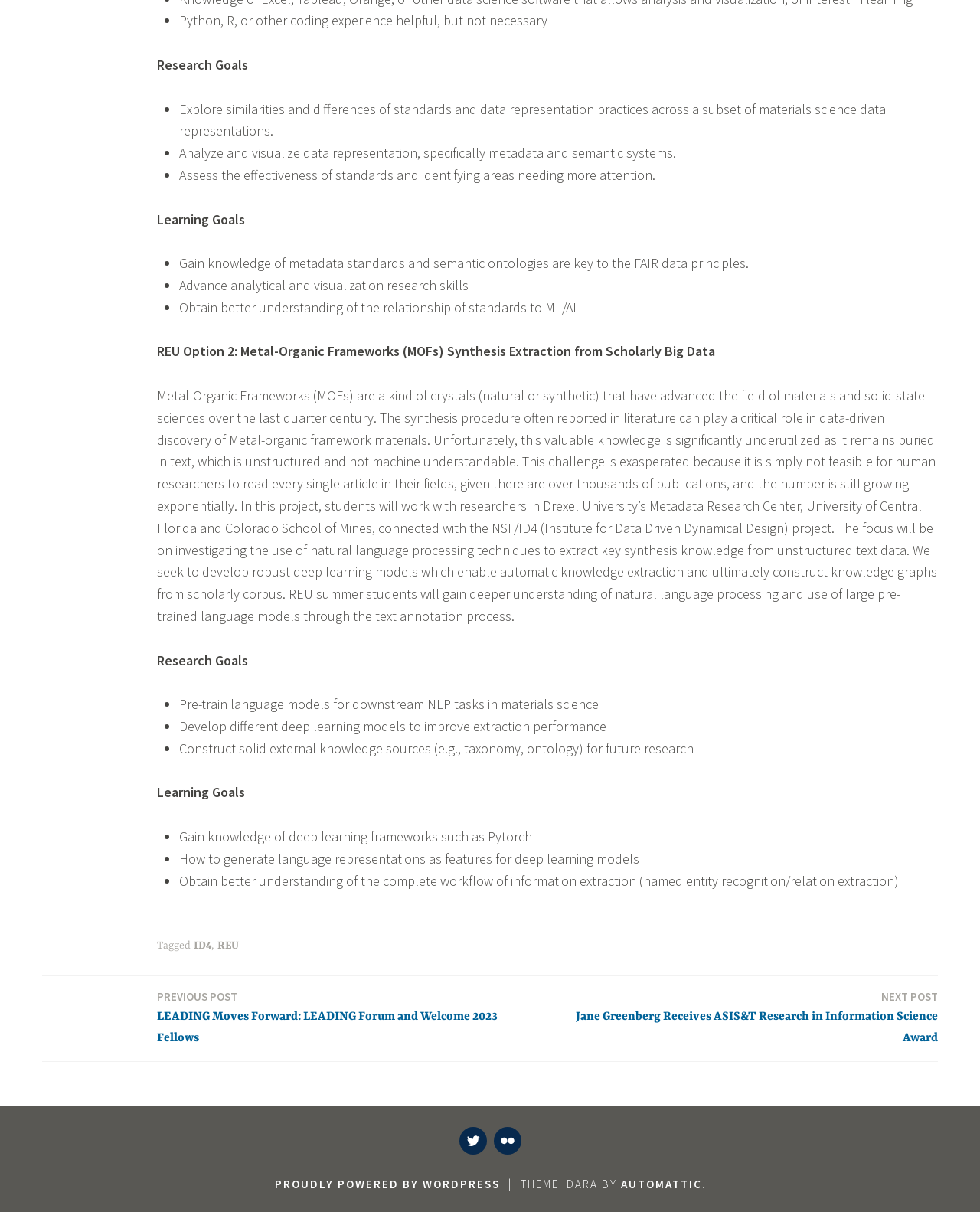Give a succinct answer to this question in a single word or phrase: 
What is the name of the award received by Jane Greenberg?

ASIS&T Research in Information Science Award